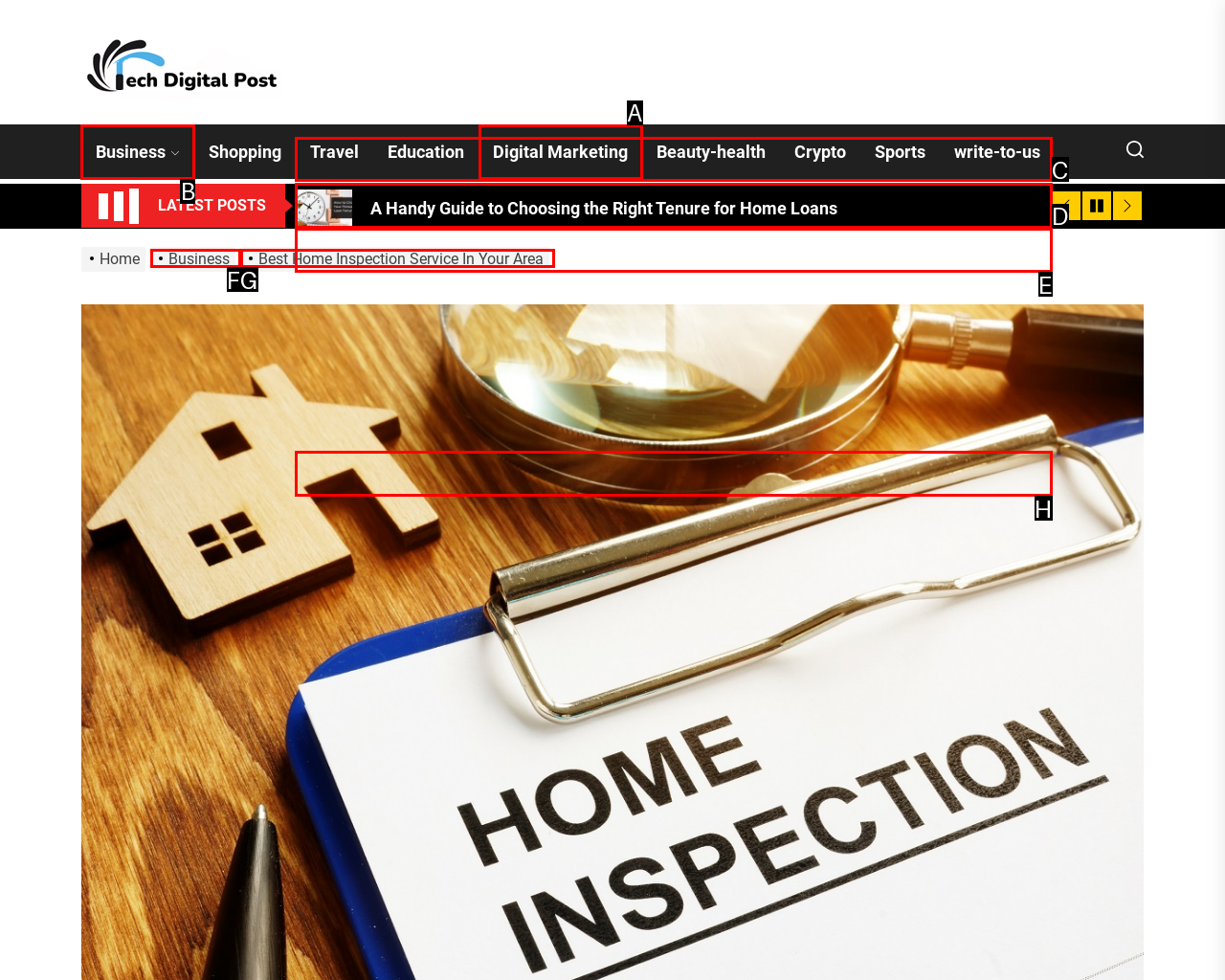For the task: Click on the 'Business' link in the navigation bar, specify the letter of the option that should be clicked. Answer with the letter only.

B